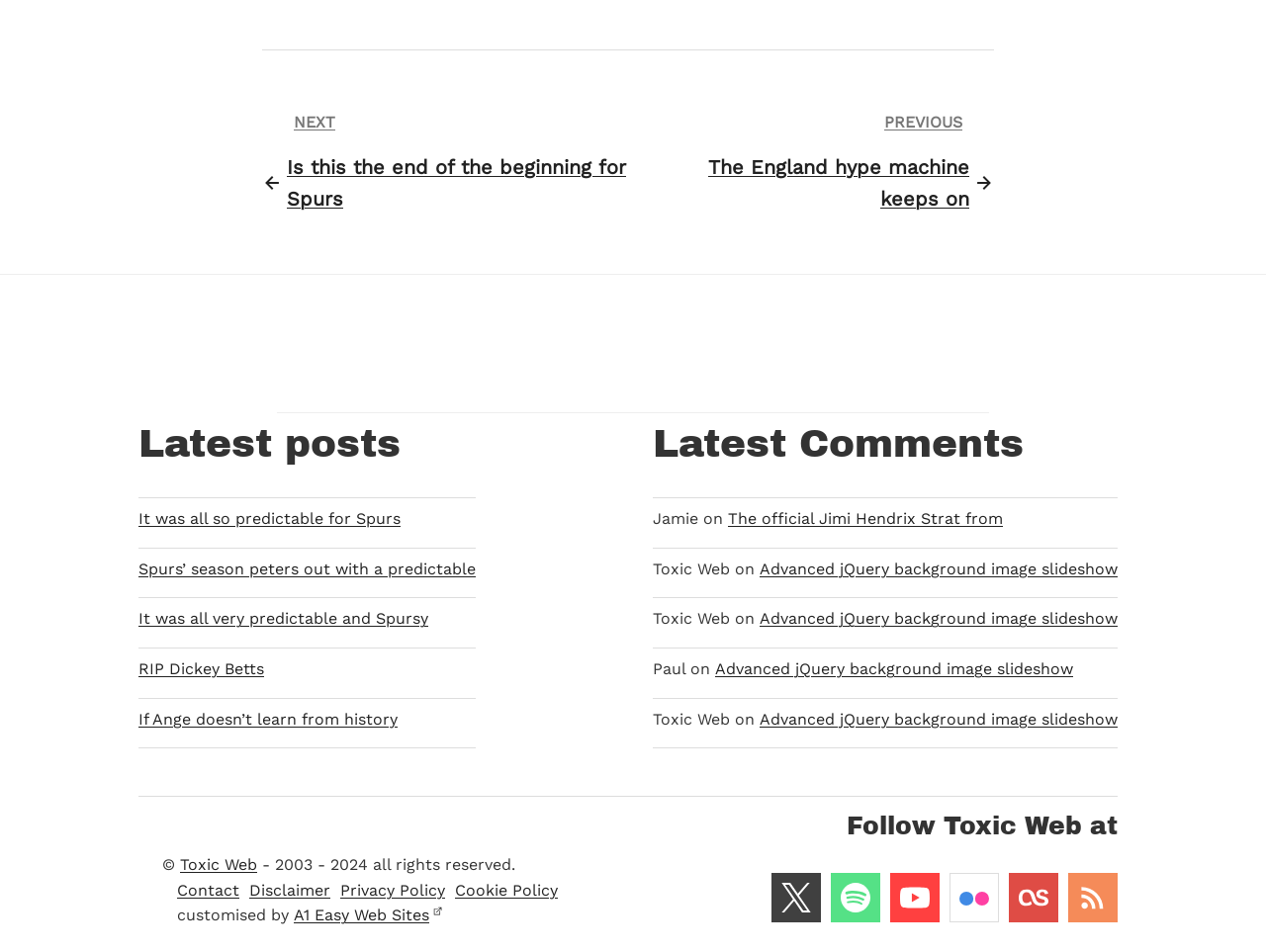Can you find the bounding box coordinates for the element that needs to be clicked to execute this instruction: "Click on the 'Contact' link"? The coordinates should be given as four float numbers between 0 and 1, i.e., [left, top, right, bottom].

[0.14, 0.925, 0.189, 0.945]